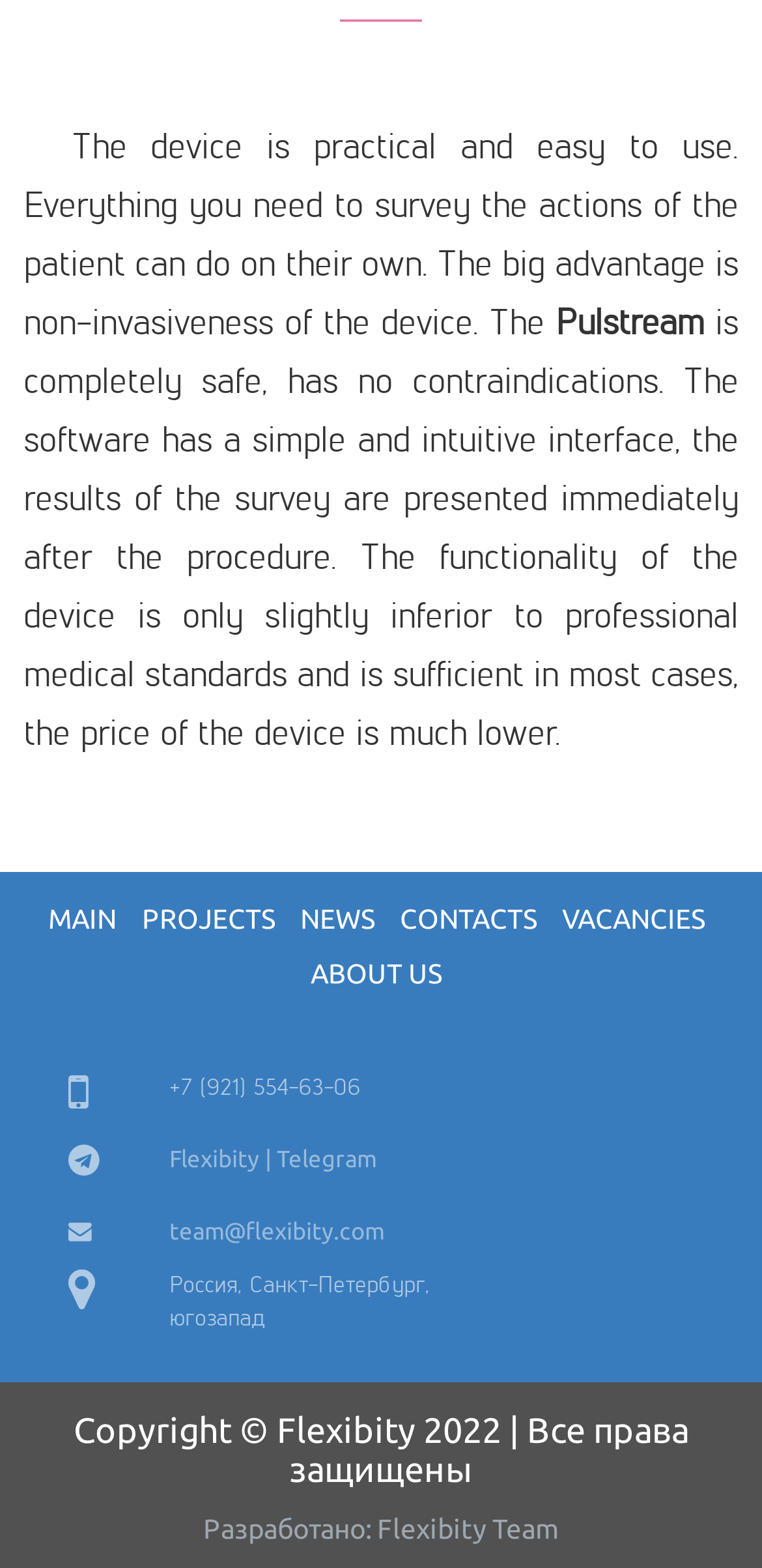Please identify the bounding box coordinates of the element I should click to complete this instruction: 'send email to team'. The coordinates should be given as four float numbers between 0 and 1, like this: [left, top, right, bottom].

[0.222, 0.777, 0.504, 0.793]